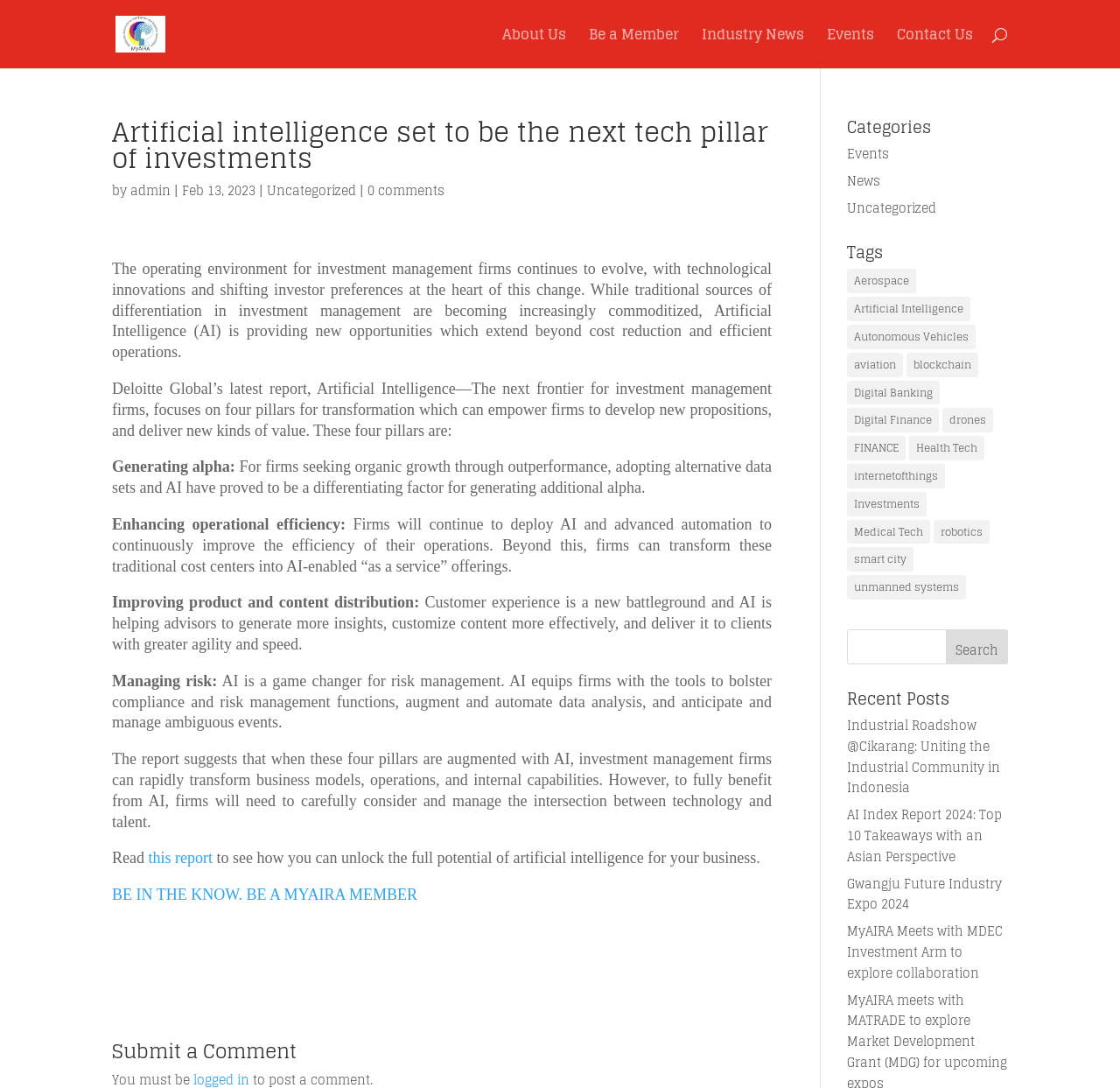Please determine the bounding box coordinates of the area that needs to be clicked to complete this task: 'Become a MYAIRA member'. The coordinates must be four float numbers between 0 and 1, formatted as [left, top, right, bottom].

[0.1, 0.814, 0.373, 0.83]